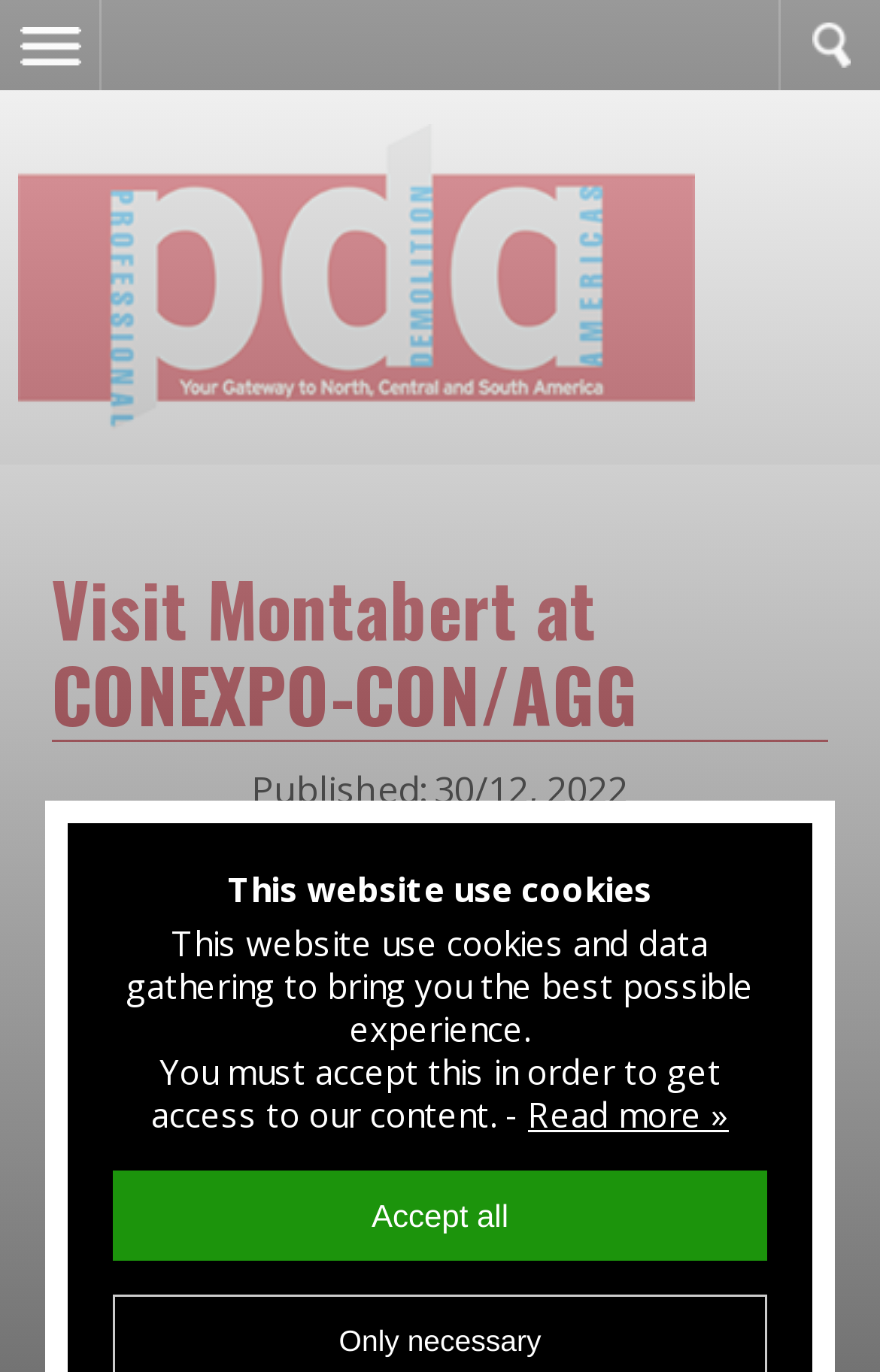Using the provided description alt="PD Americas" title="PD Americas", find the bounding box coordinates for the UI element. Provide the coordinates in (top-left x, top-left y, bottom-right x, bottom-right y) format, ensuring all values are between 0 and 1.

[0.02, 0.09, 0.98, 0.314]